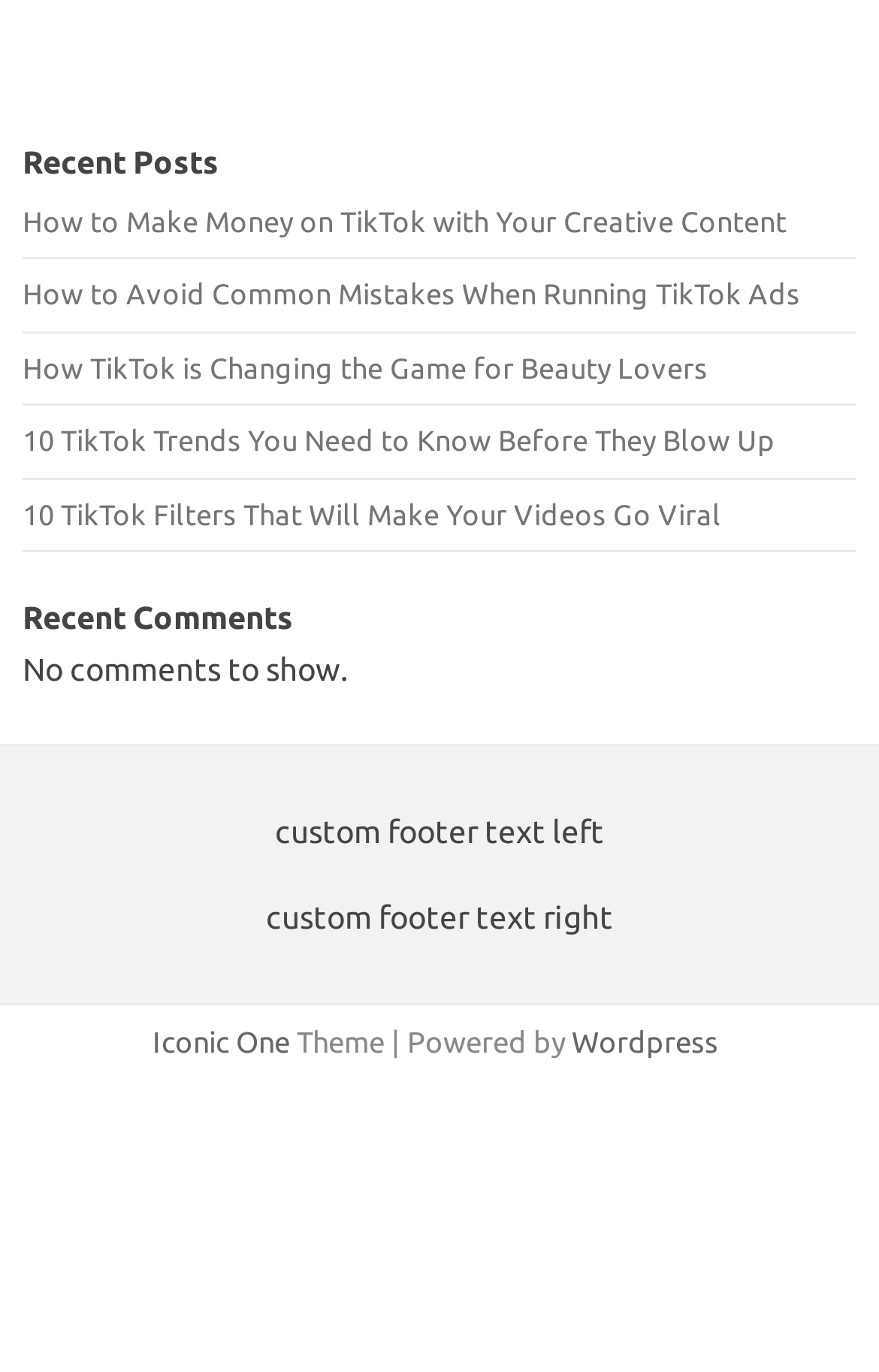Please provide the bounding box coordinates for the element that needs to be clicked to perform the instruction: "view recent posts". The coordinates must consist of four float numbers between 0 and 1, formatted as [left, top, right, bottom].

[0.026, 0.104, 0.974, 0.136]